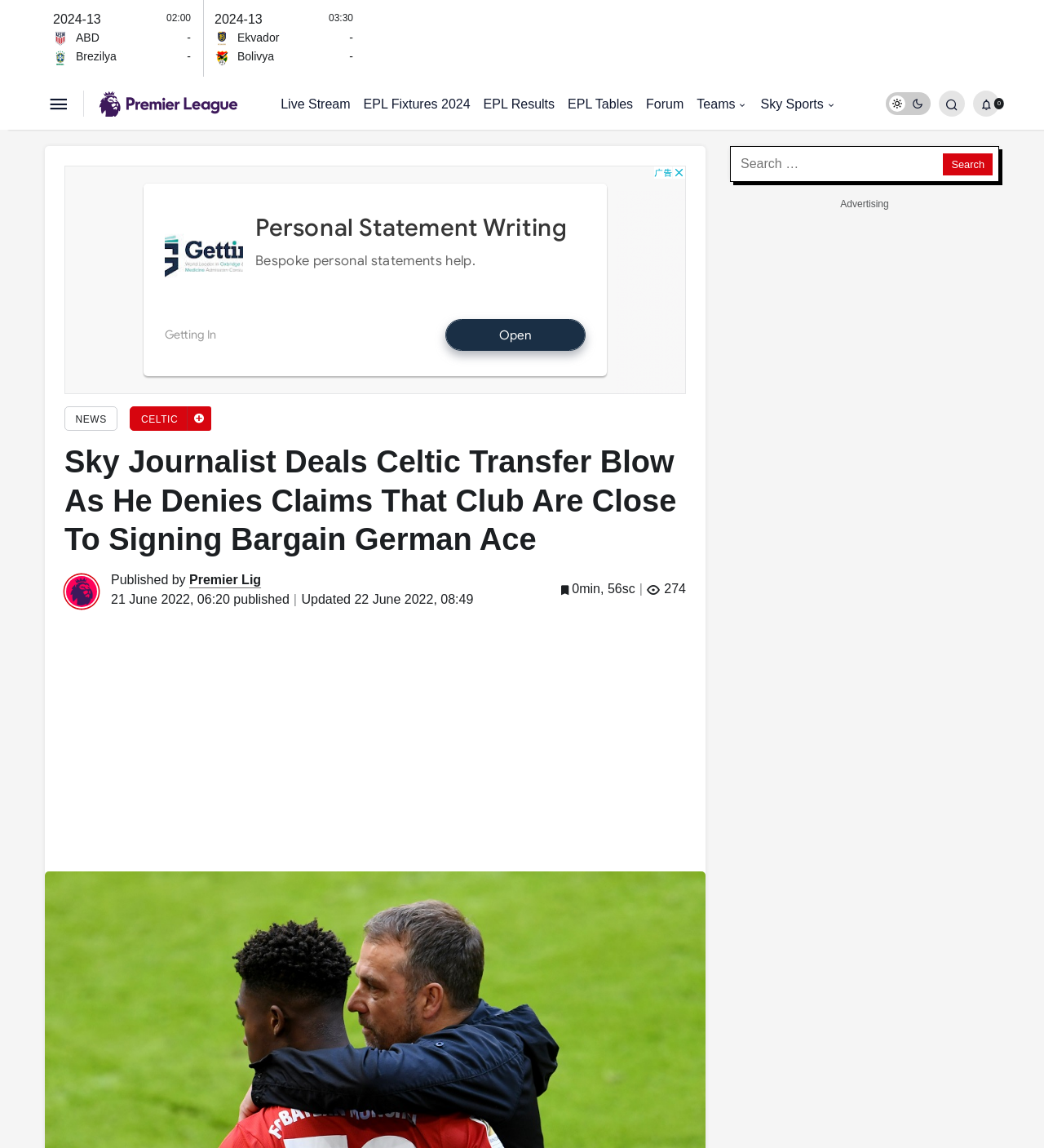Using the format (top-left x, top-left y, bottom-right x, bottom-right y), and given the element description, identify the bounding box coordinates within the screenshot: title="Share"

[0.935, 0.0, 0.957, 0.041]